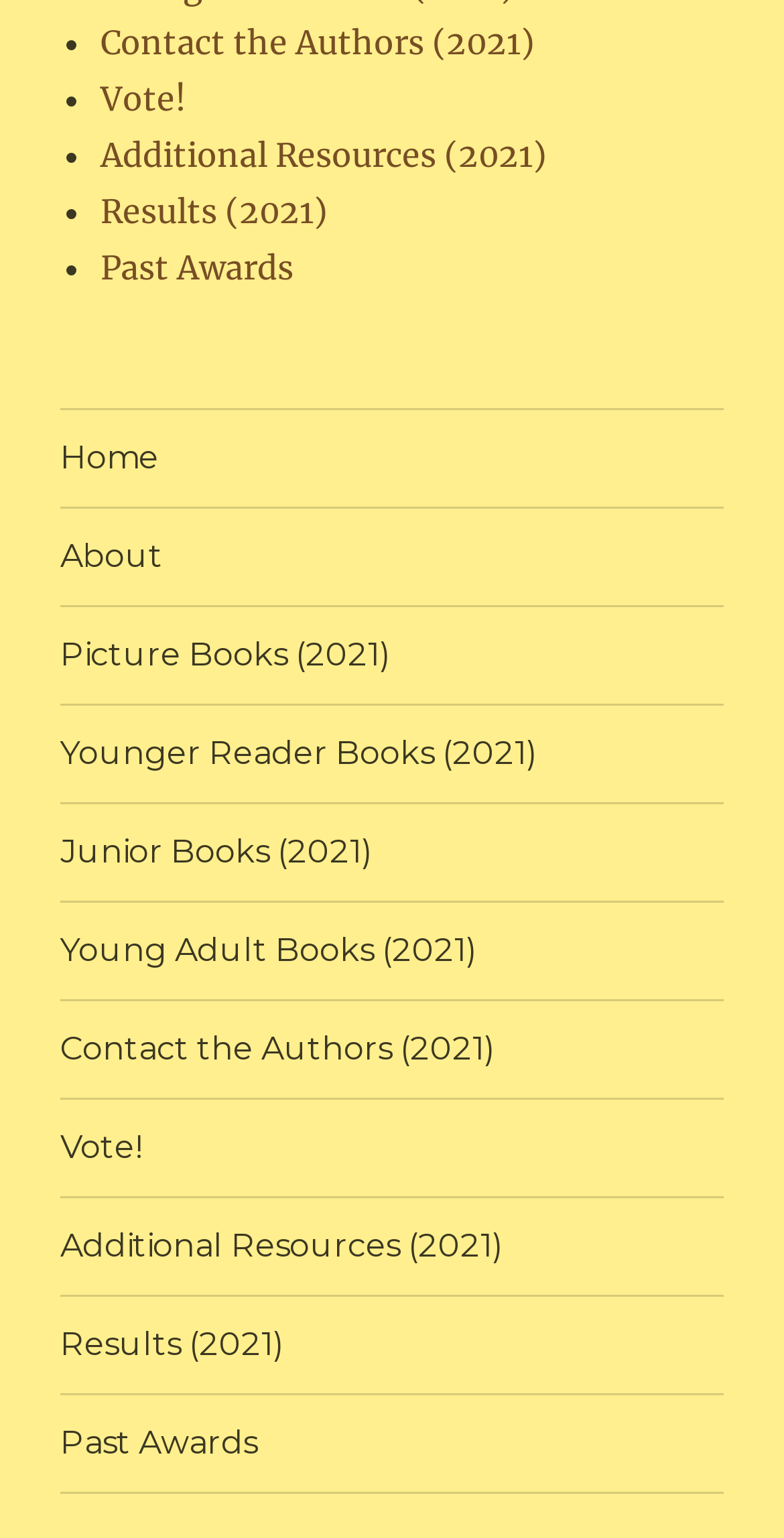Determine the bounding box coordinates of the clickable element necessary to fulfill the instruction: "Go to picture books page". Provide the coordinates as four float numbers within the 0 to 1 range, i.e., [left, top, right, bottom].

[0.077, 0.394, 0.923, 0.457]